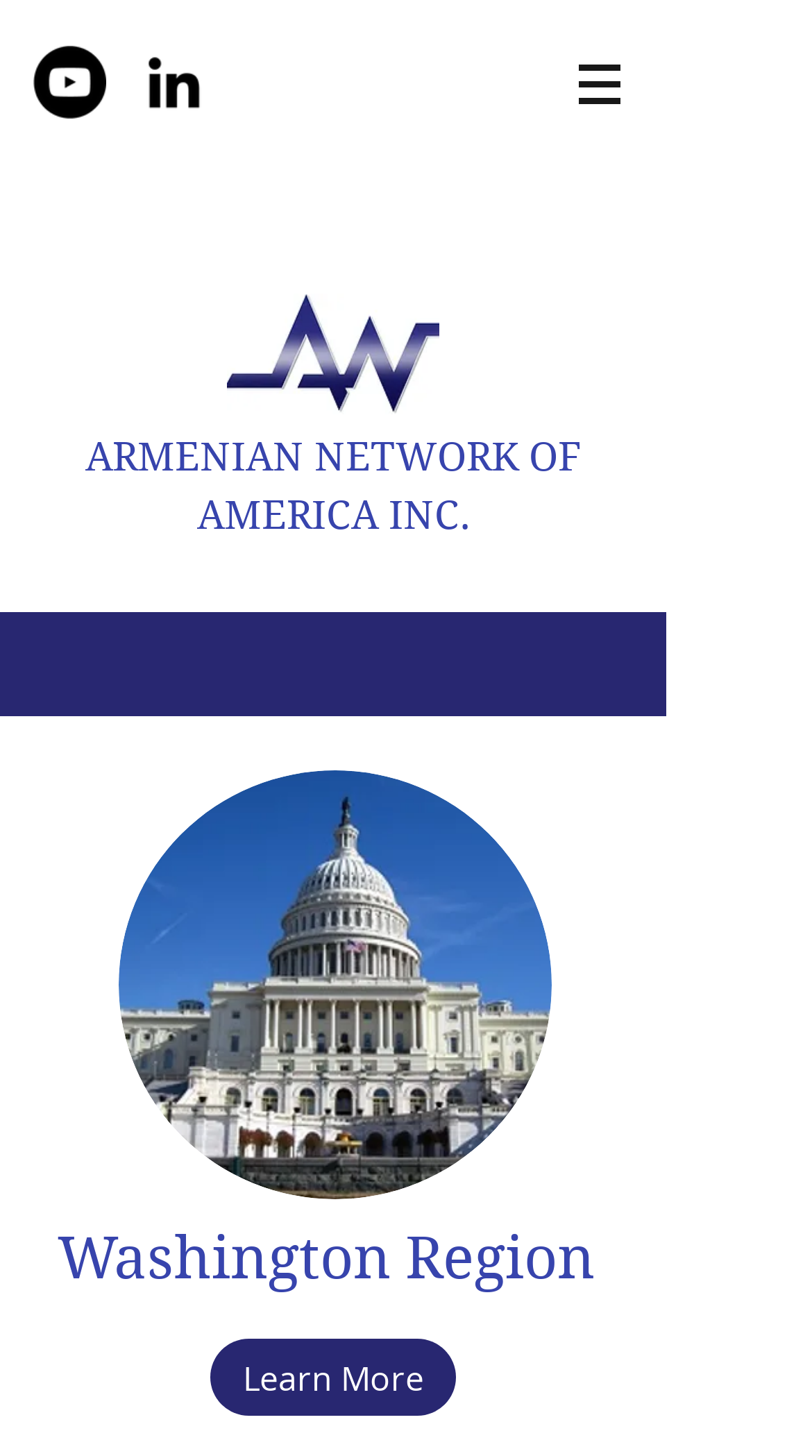Generate a thorough explanation of the webpage's elements.

The webpage is about the Armenian Network of America Inc., a professionally-based community organization. At the top left, there is a social bar with two links, one to YouTube and the other to LinkedIn, each accompanied by an icon. 

Below the social bar, there is a navigation menu labeled "Site" at the top right, which has a dropdown menu indicated by an icon. 

On the left side of the page, there is a large image of the organization's logo, "AN.jpg". 

The main content of the page is divided into two sections. The first section has a heading "ARMENIAN NETWORK OF AMERICA INC." in the top center. 

Below the heading, there is a link to an image "Washington DC Image.jpg" on the left, and a heading "Washington Region" on the right. 

At the bottom of the page, there is a "Learn More" link.